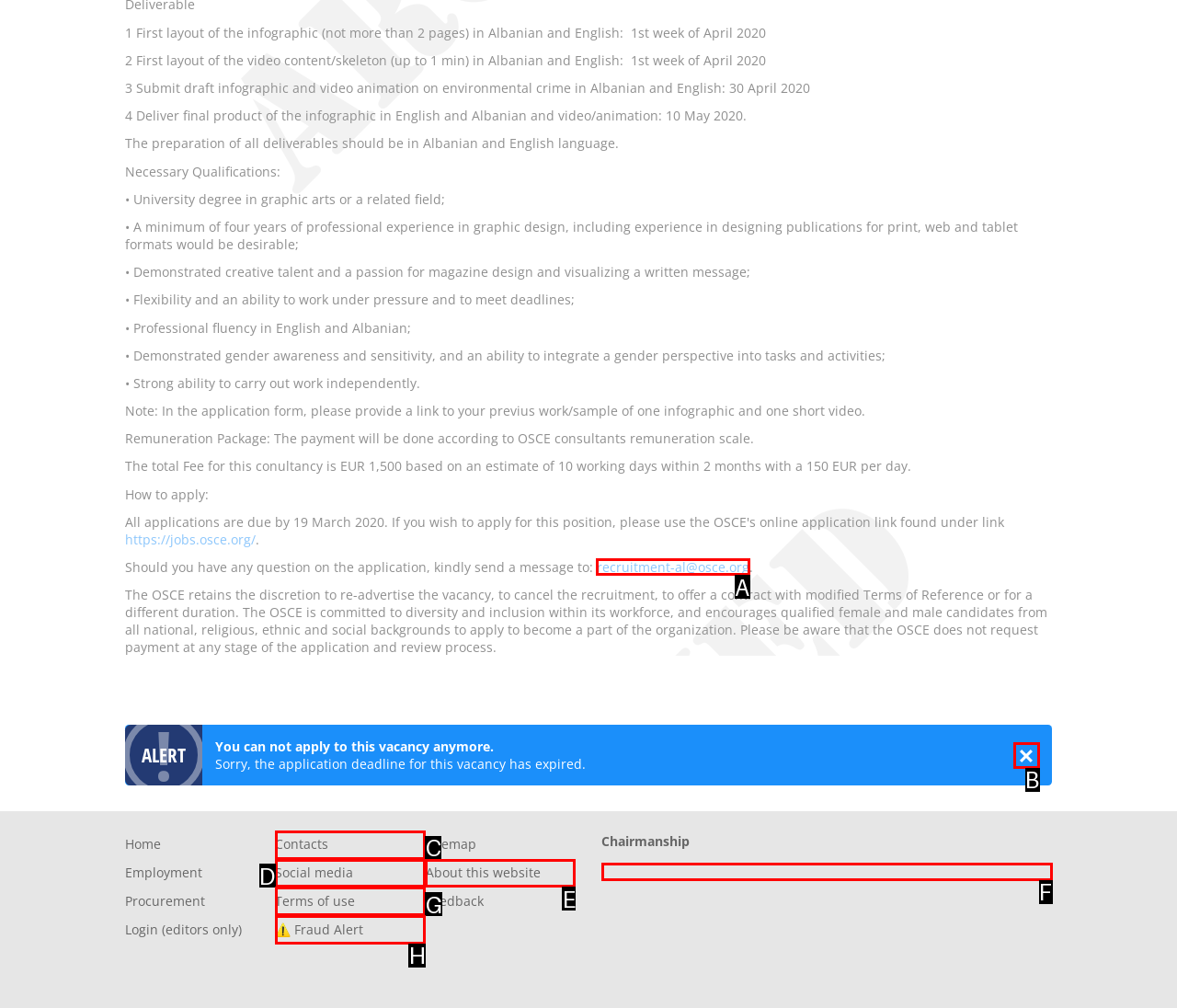Tell me the letter of the UI element I should click to accomplish the task: Check the categories based on the choices provided in the screenshot.

None